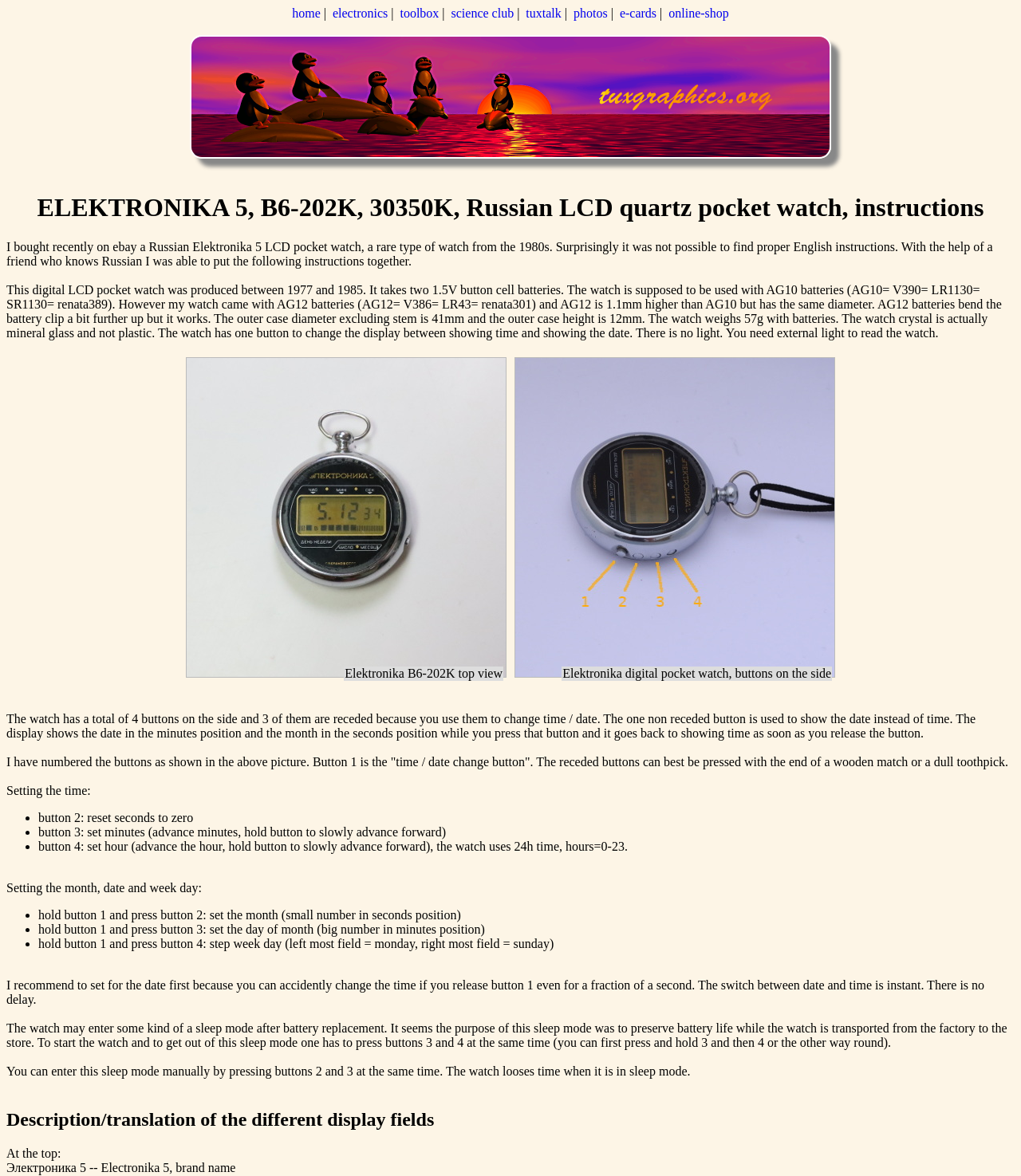Please provide a comprehensive response to the question based on the details in the image: What type of watch is described on this webpage?

The webpage provides instructions and information about a specific type of watch, which is identified as a Russian LCD quartz pocket watch, specifically the Elektronika 5 model.